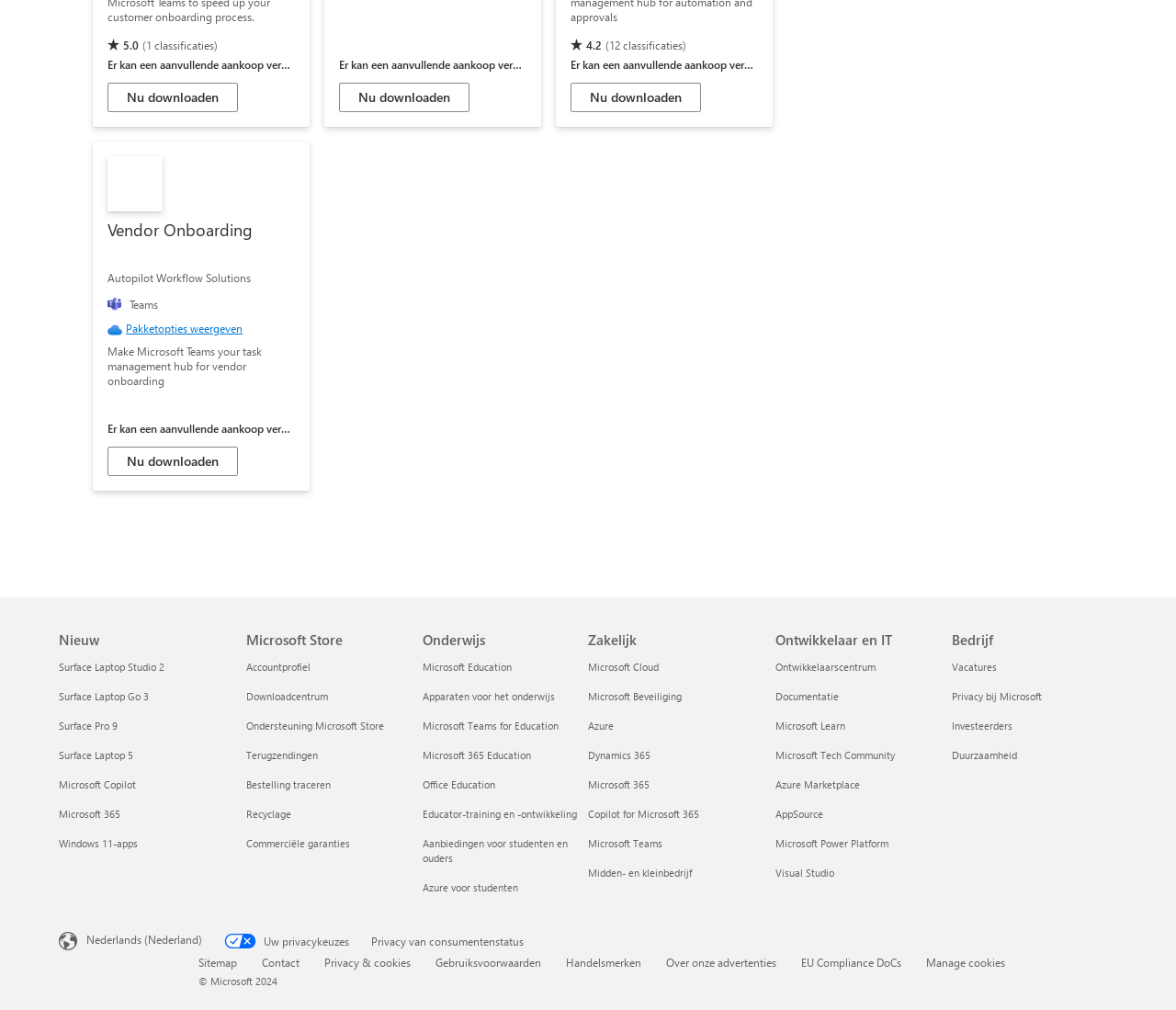Please identify the coordinates of the bounding box that should be clicked to fulfill this instruction: "View package options".

[0.091, 0.316, 0.251, 0.333]